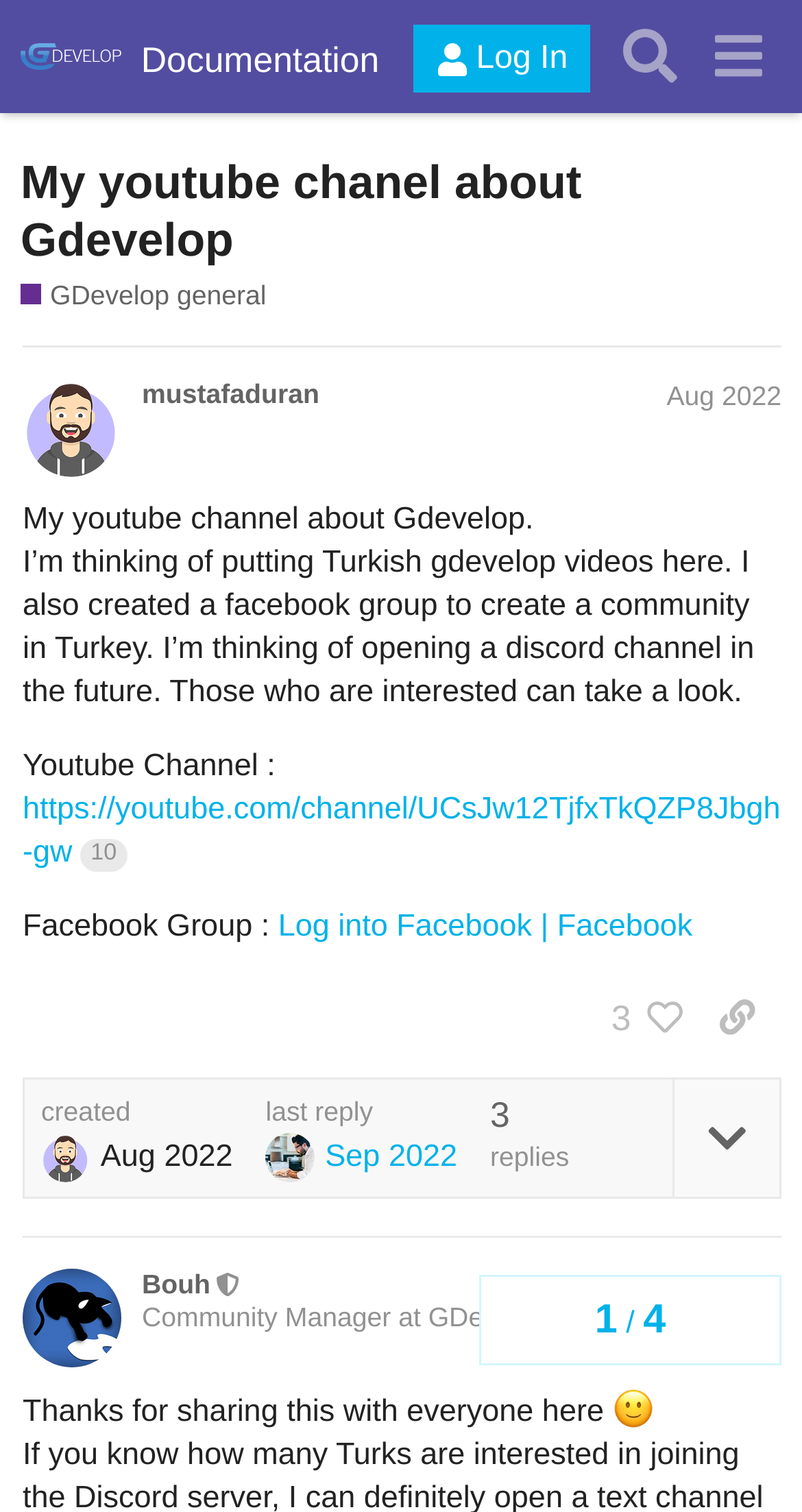Based on the description "3", find the bounding box of the specified UI element.

[0.729, 0.647, 0.864, 0.7]